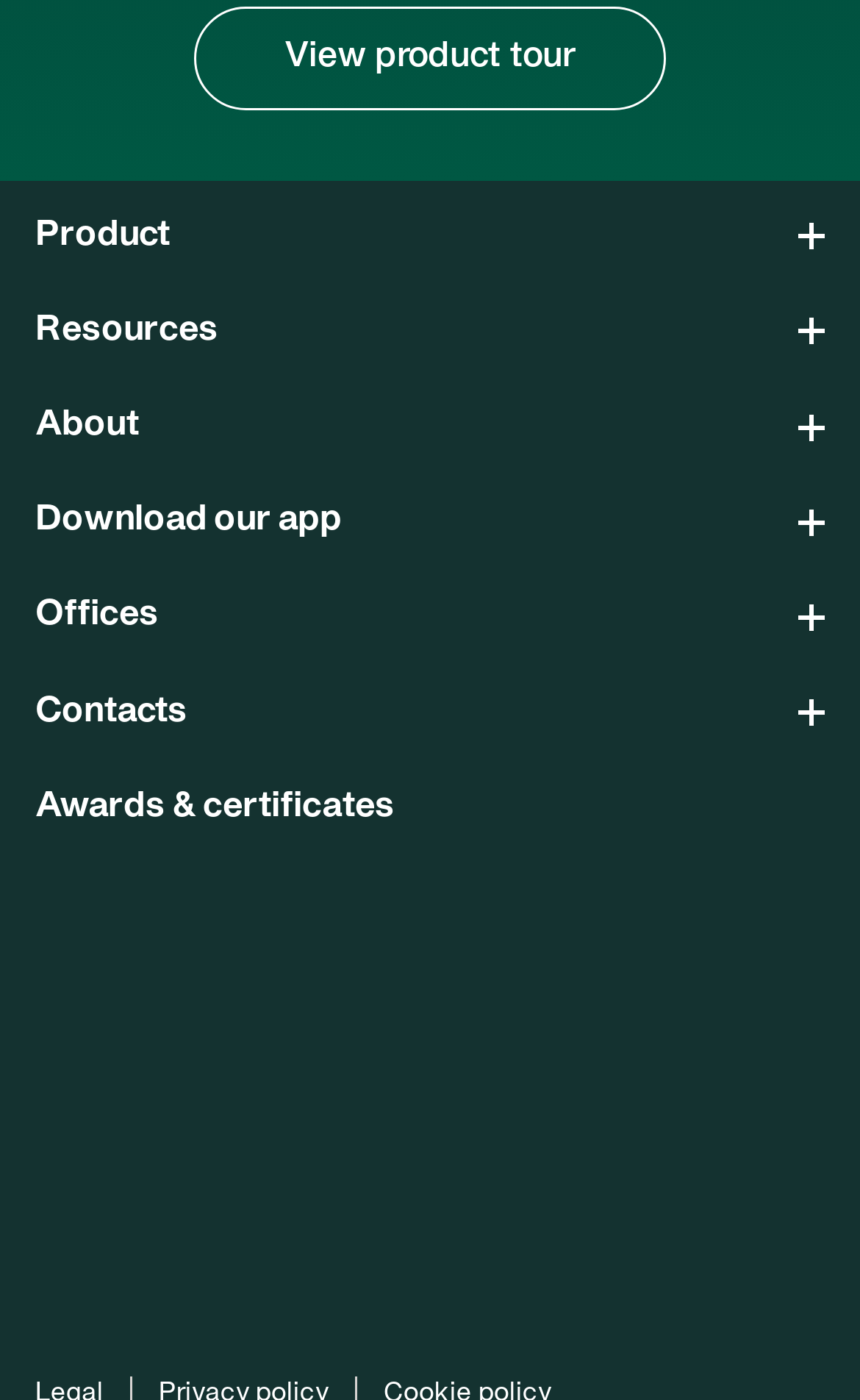Determine the bounding box coordinates for the HTML element described here: "View product tour".

[0.226, 0.005, 0.774, 0.078]